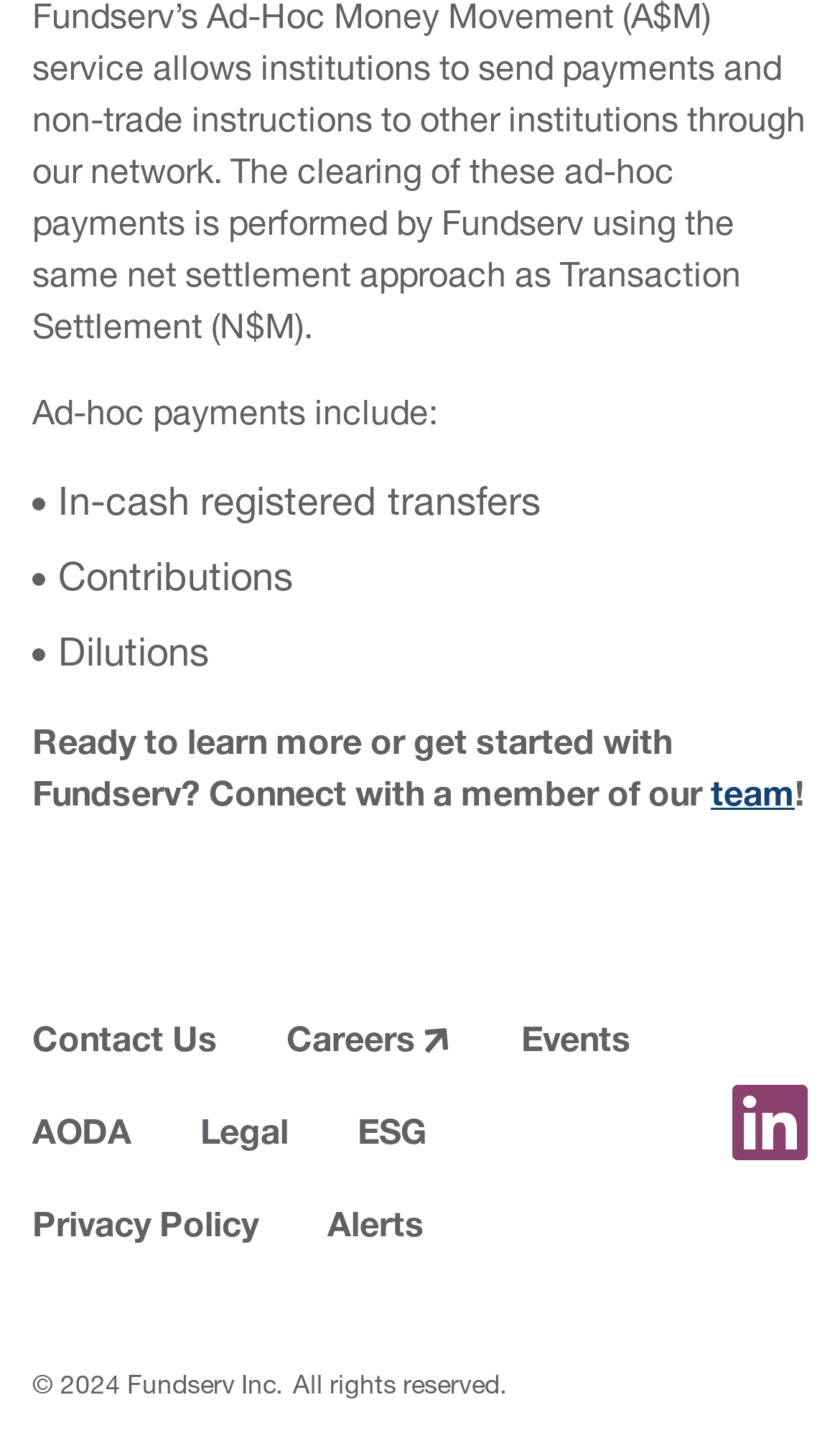Could you provide the bounding box coordinates for the portion of the screen to click to complete this instruction: "Visit Fundserv Inc."?

[0.151, 0.94, 0.336, 0.962]